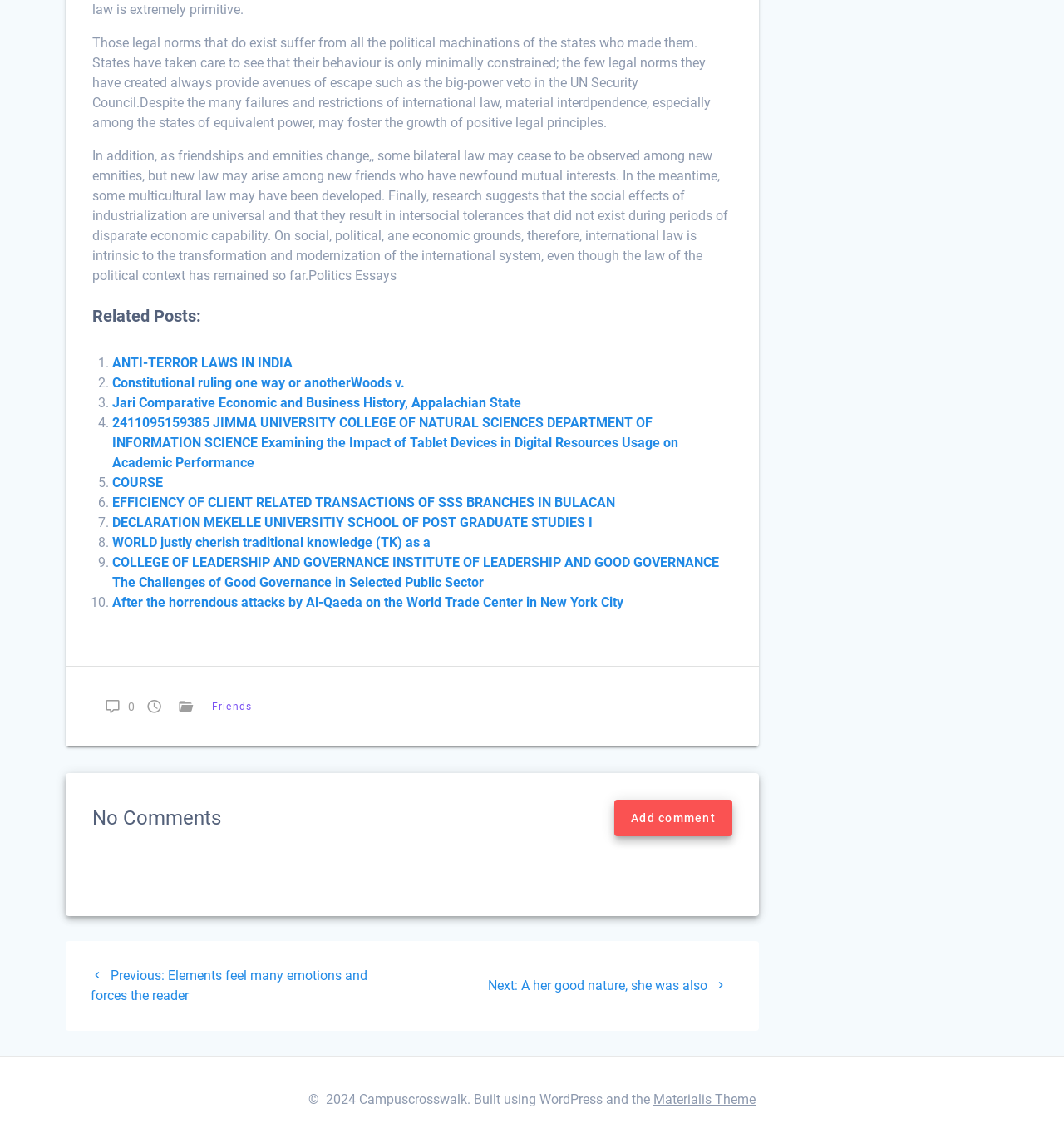Identify the bounding box for the described UI element: "Friends".

[0.193, 0.606, 0.243, 0.63]